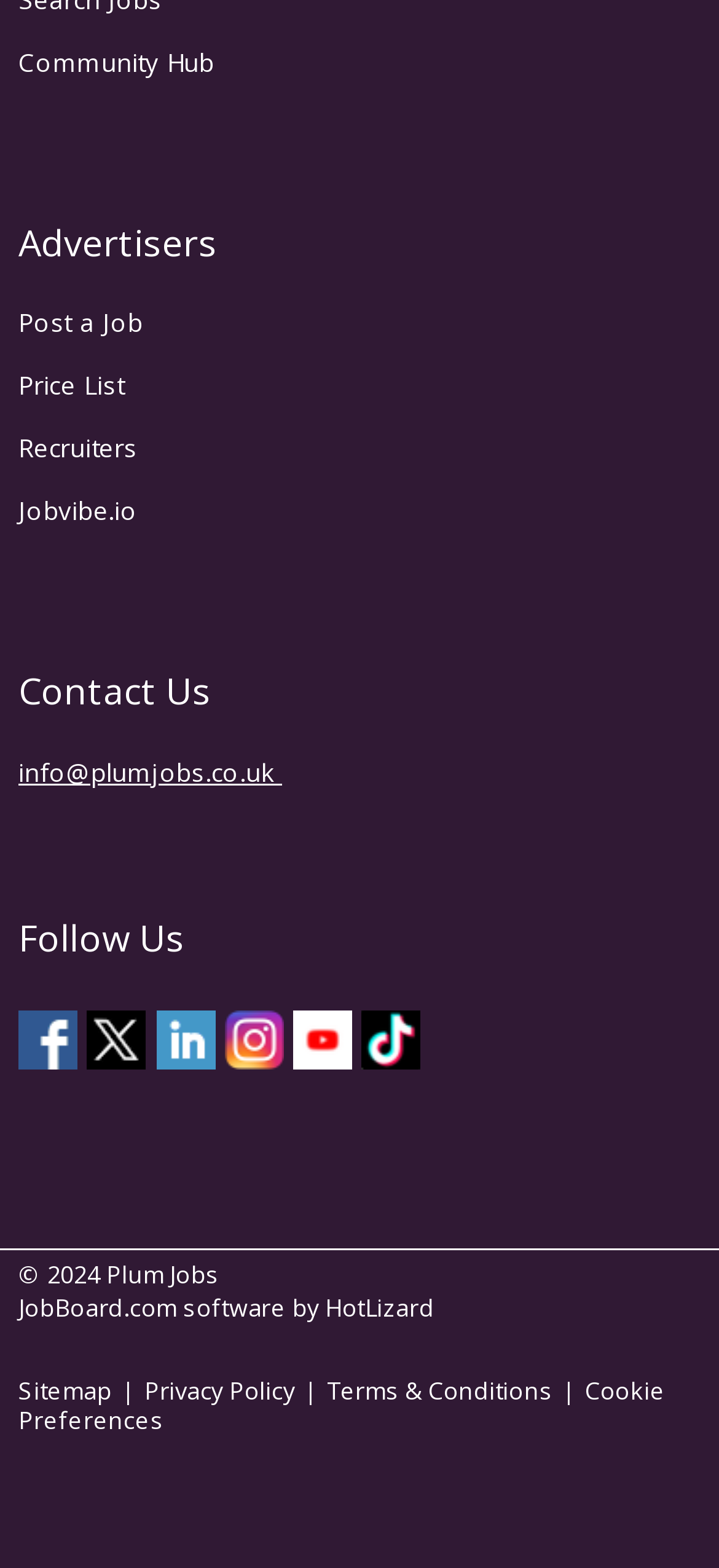What is the email address to contact?
Using the image as a reference, answer the question in detail.

The email address to contact can be found in the 'Contact Us' section, where it says 'info@plumjobs.co.uk' in a link format.